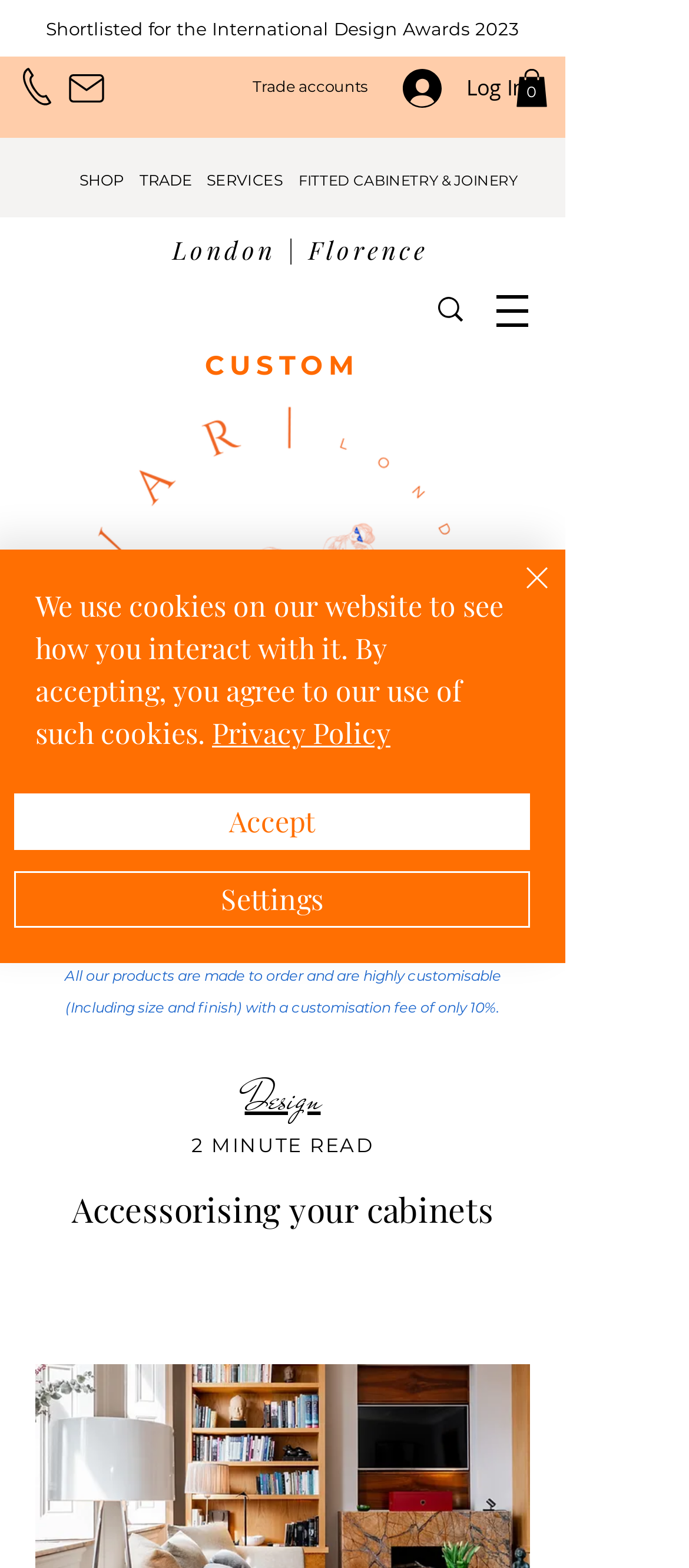Please provide a comprehensive answer to the question based on the screenshot: How many items are in the cart?

I found the answer by looking at the link 'Cart with 0 items' which explicitly states the number of items in the cart.